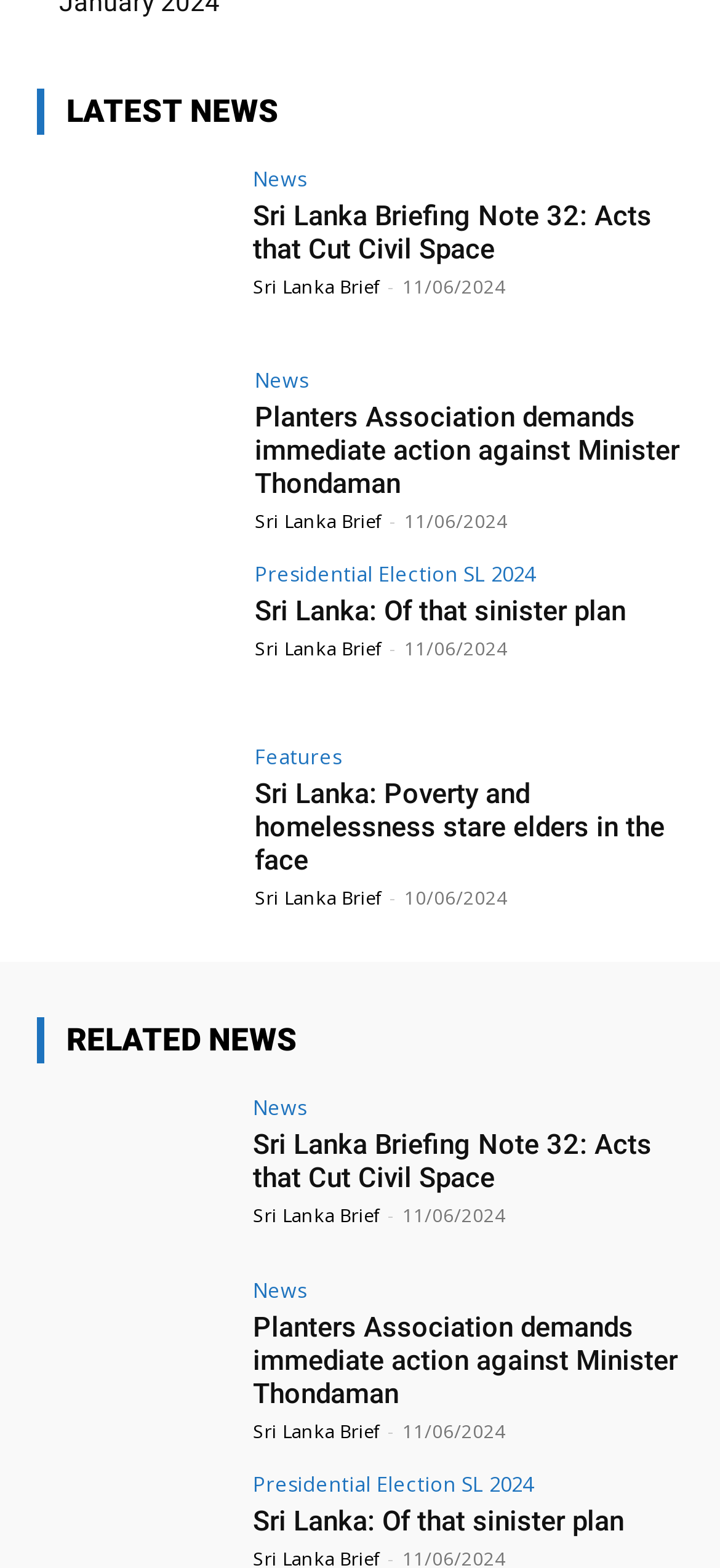How many news articles are listed on this webpage?
Refer to the image and provide a detailed answer to the question.

There are 5 news articles listed on this webpage, each with a heading, a link, and a timestamp. They are 'Sri Lanka Briefing Note 32: Acts that Cut Civil Space', 'Planters Association demands immediate action against Minister Thondaman', 'Sri Lanka: Of that sinister plan', 'Sri Lanka: Poverty and homelessness stare elders in the face', and another 'Sri Lanka Briefing Note 32: Acts that Cut Civil Space'.